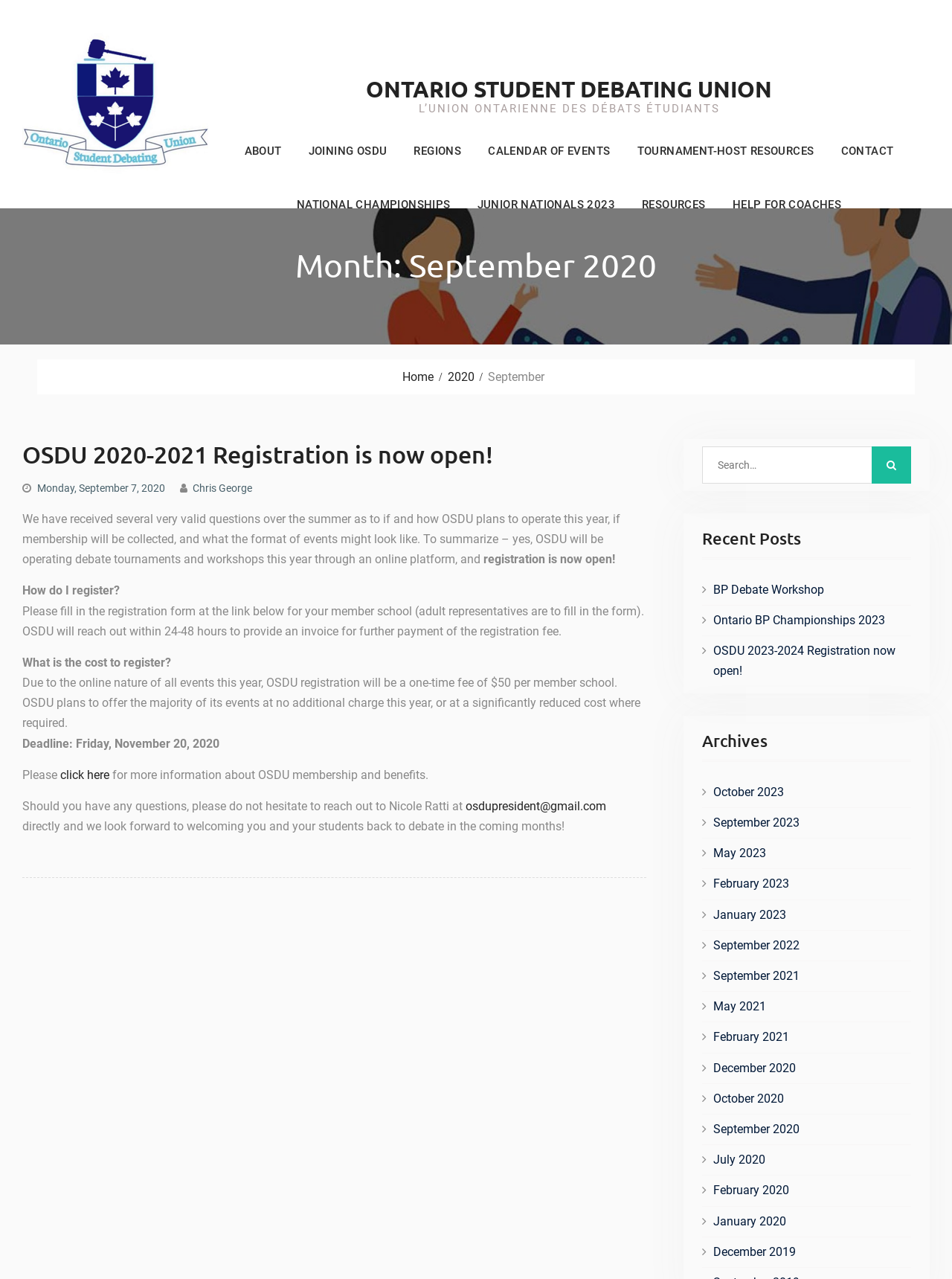Locate the bounding box coordinates of the element to click to perform the following action: 'Search for something'. The coordinates should be given as four float values between 0 and 1, in the form of [left, top, right, bottom].

[0.738, 0.349, 0.957, 0.378]